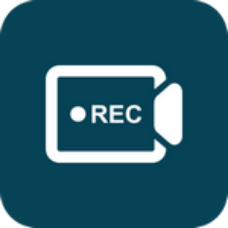What is the shape of the recording dot in the camera icon?
Use the image to answer the question with a single word or phrase.

solid circle